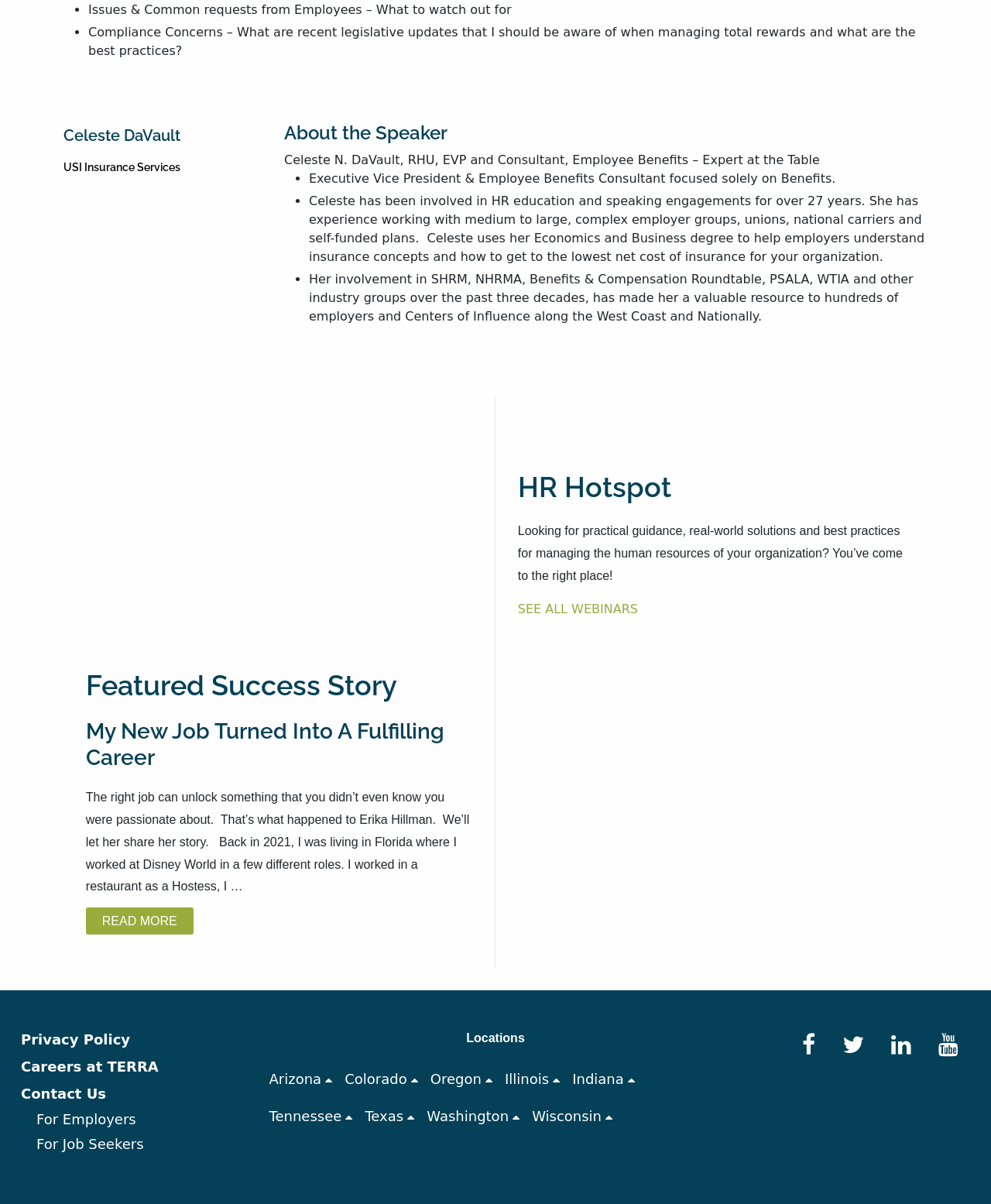Determine the bounding box coordinates for the element that should be clicked to follow this instruction: "Visit the 'CONTACT US' page". The coordinates should be given as four float numbers between 0 and 1, in the format [left, top, right, bottom].

None